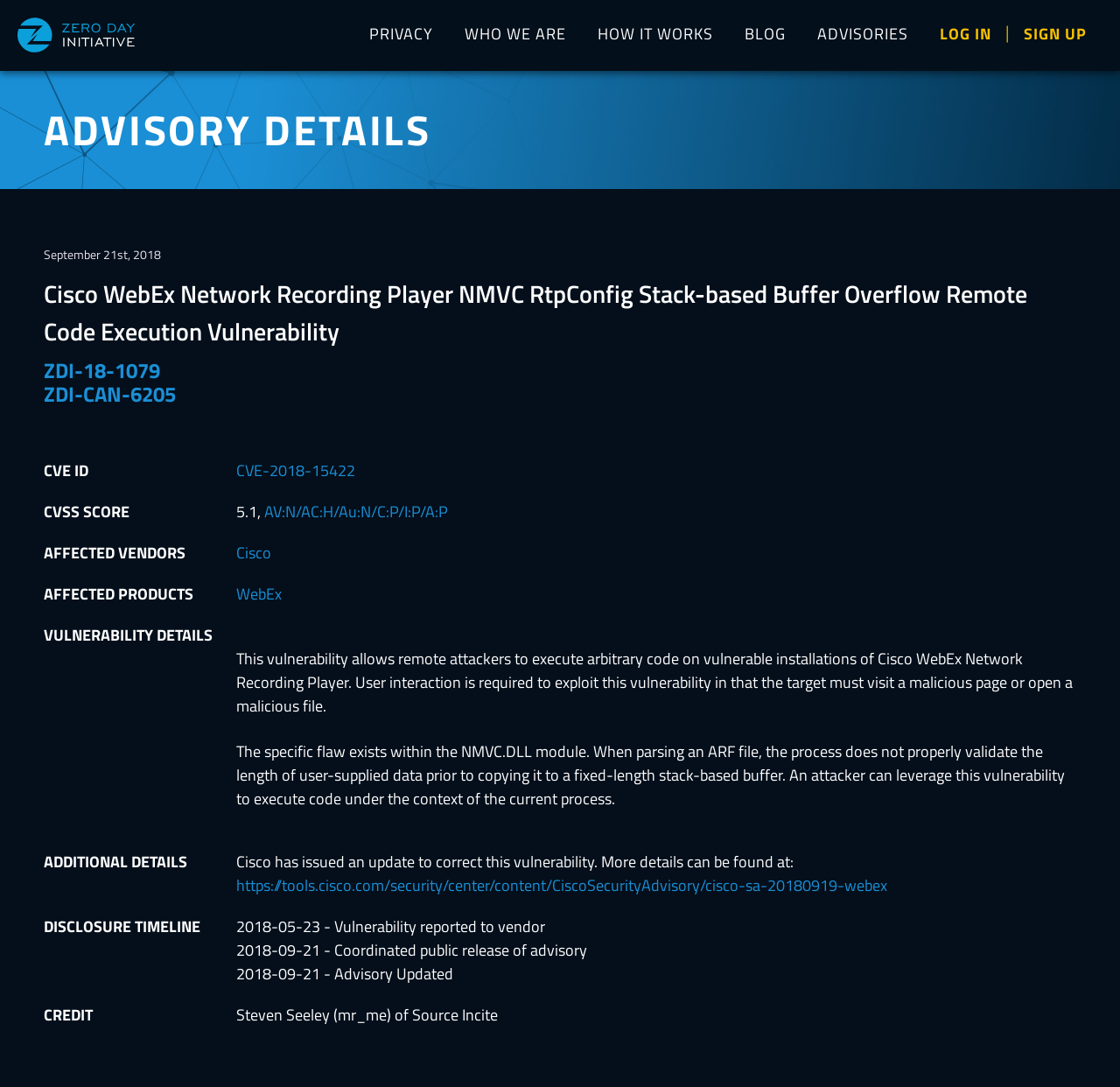Give a detailed explanation of the elements present on the webpage.

This webpage is about a specific vulnerability in Cisco WebEx Network Recording Player, with the title "Cisco WebEx Network Recording Player NMVC RtpConfig Stack-based Buffer Overflow Remote Code Execution Vulnerability" and the ID "ZDI-18-1079 | Zero Day Initiative". 

At the top of the page, there is a navigation menu with 7 links: "thezdi", "PRIVACY", "WHO WE ARE", "HOW IT WORKS", "BLOG", "ADVISORIES", and "LOG IN" and "SIGN UP". 

Below the navigation menu, there is a table with 7 rows, each containing two cells. The first cell of each row is a label, and the second cell is the corresponding value. The labels are "CVE ID", "CVSS SCORE", "AFFECTED VENDORS", "AFFECTED PRODUCTS", "VULNERABILITY DETAILS", "ADDITIONAL DETAILS", and "DISCLOSURE TIMELINE". 

The "VULNERABILITY DETAILS" section describes the vulnerability, stating that it allows remote attackers to execute arbitrary code on vulnerable installations of Cisco WebEx Network Recording Player. 

The "ADDITIONAL DETAILS" section provides a link to Cisco's security advisory, which contains more information about the vulnerability and the update to correct it. 

The "DISCLOSURE TIMELINE" section lists the dates of vulnerability reporting, coordinated public release of advisory, and advisory update. 

Finally, the "CREDIT" section acknowledges Steven Seeley (mr_me) of Source Incite for discovering the vulnerability.